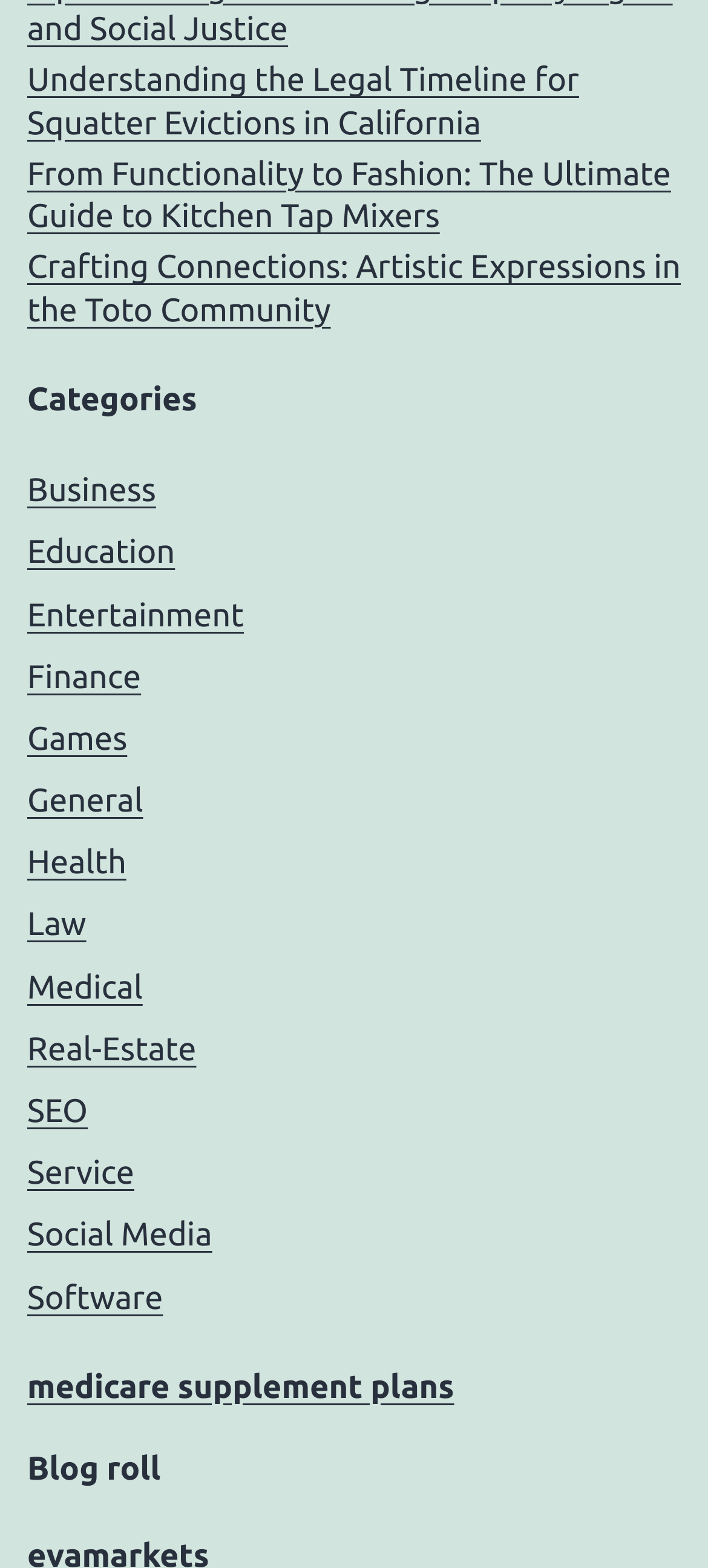Determine the bounding box coordinates of the clickable region to carry out the instruction: "View the 'Categories' section".

[0.038, 0.241, 0.962, 0.27]